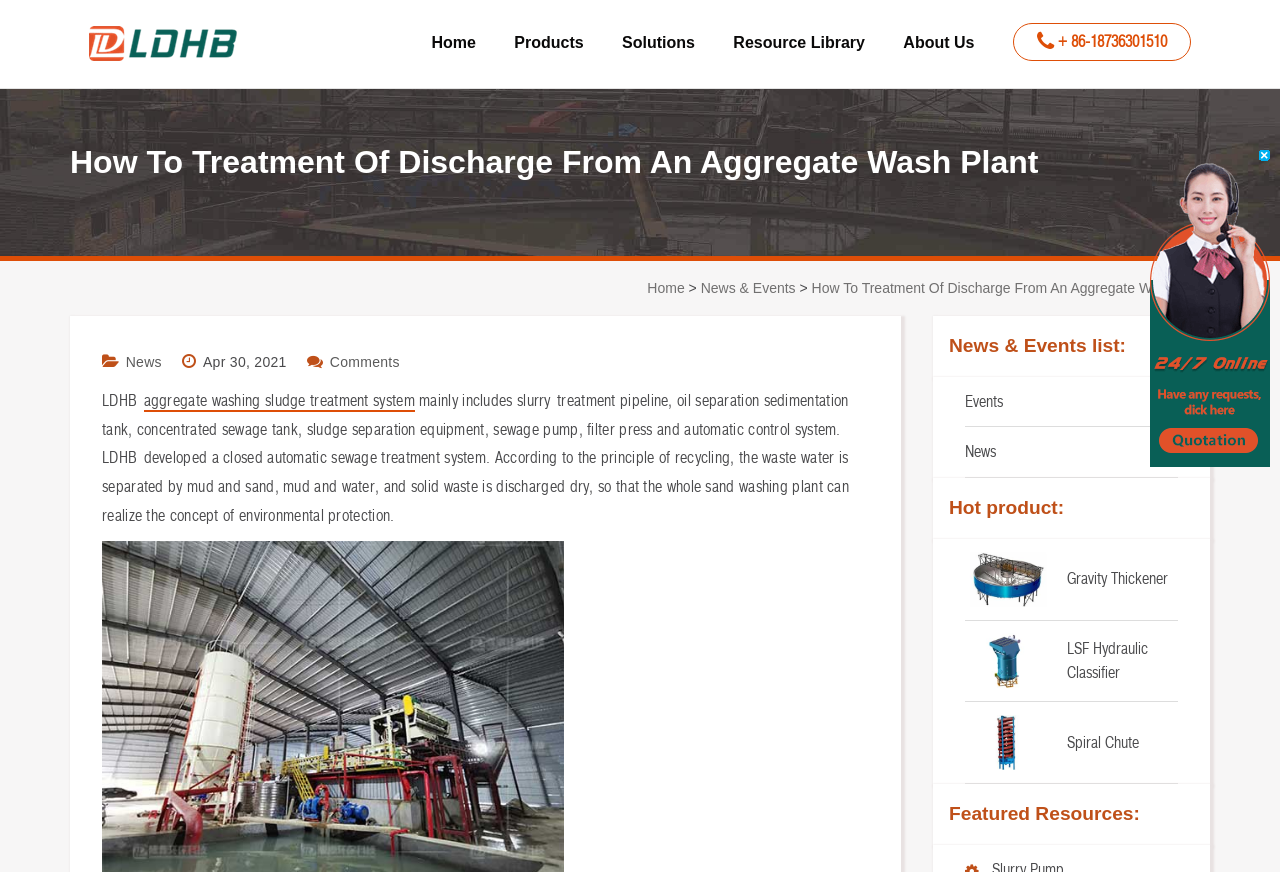Locate the bounding box coordinates of the element you need to click to accomplish the task described by this instruction: "Go to Home page".

[0.337, 0.036, 0.372, 0.067]